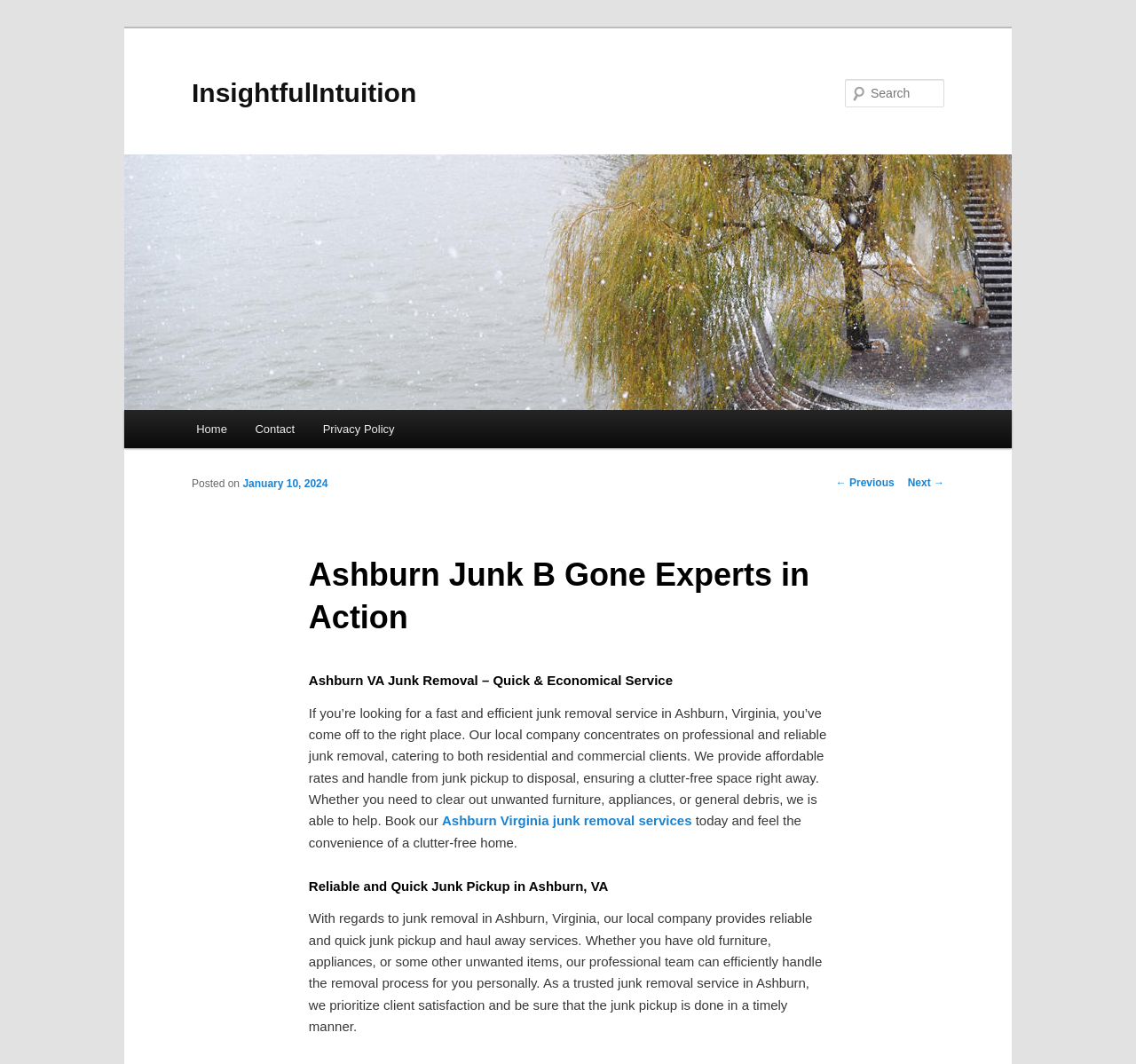What is the name of the company?
Carefully analyze the image and provide a thorough answer to the question.

I found the company name by looking at the heading element with the text 'InsightfulIntuition' which is located at the top of the webpage.